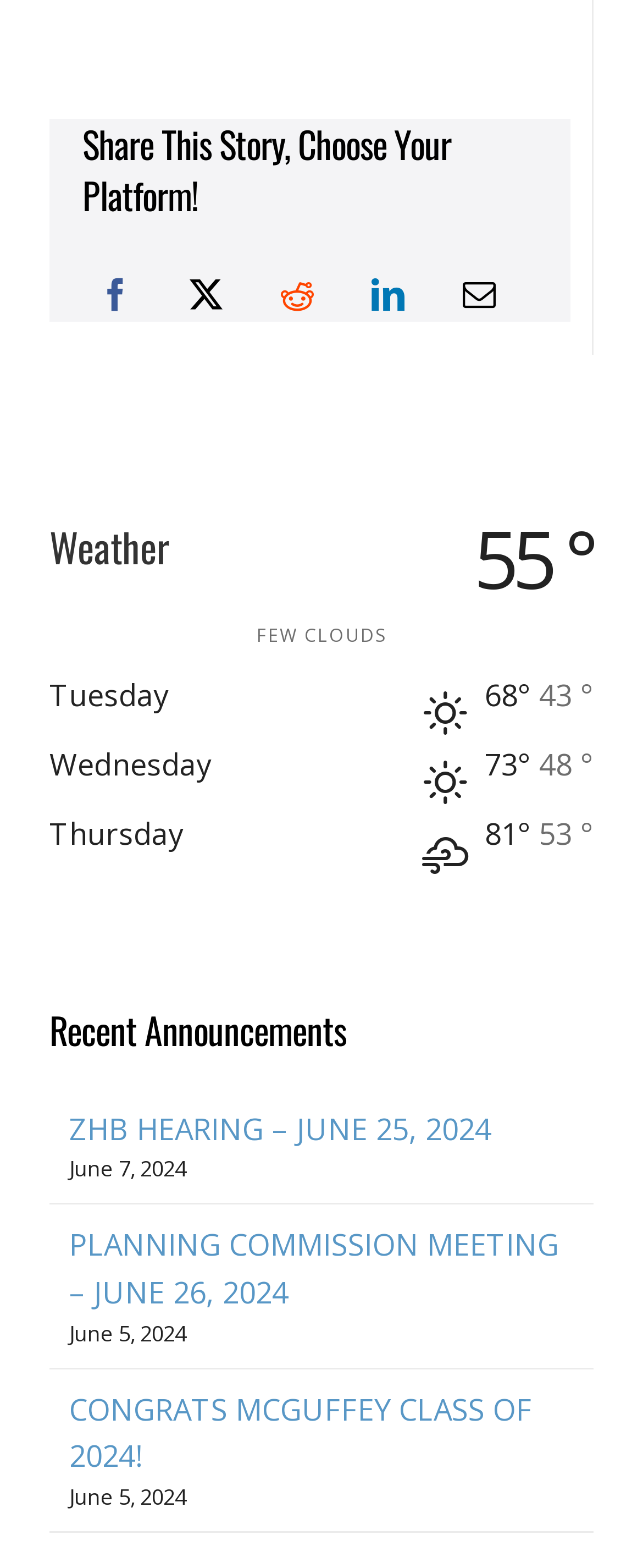Refer to the element description aria-label="X" title="X" and identify the corresponding bounding box in the screenshot. Format the coordinates as (top-left x, top-left y, bottom-right x, bottom-right y) with values in the range of 0 to 1.

[0.27, 0.172, 0.372, 0.205]